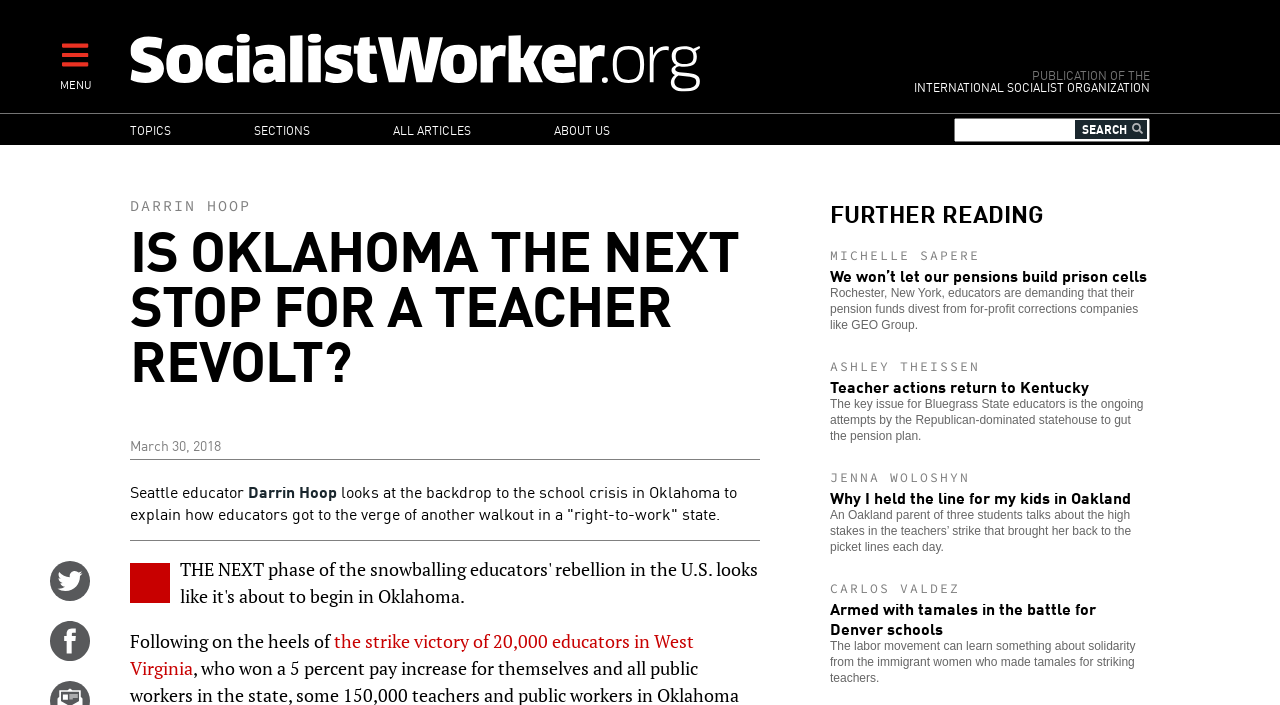Give a short answer to this question using one word or a phrase:
What is the name of the publication?

Socialist Worker